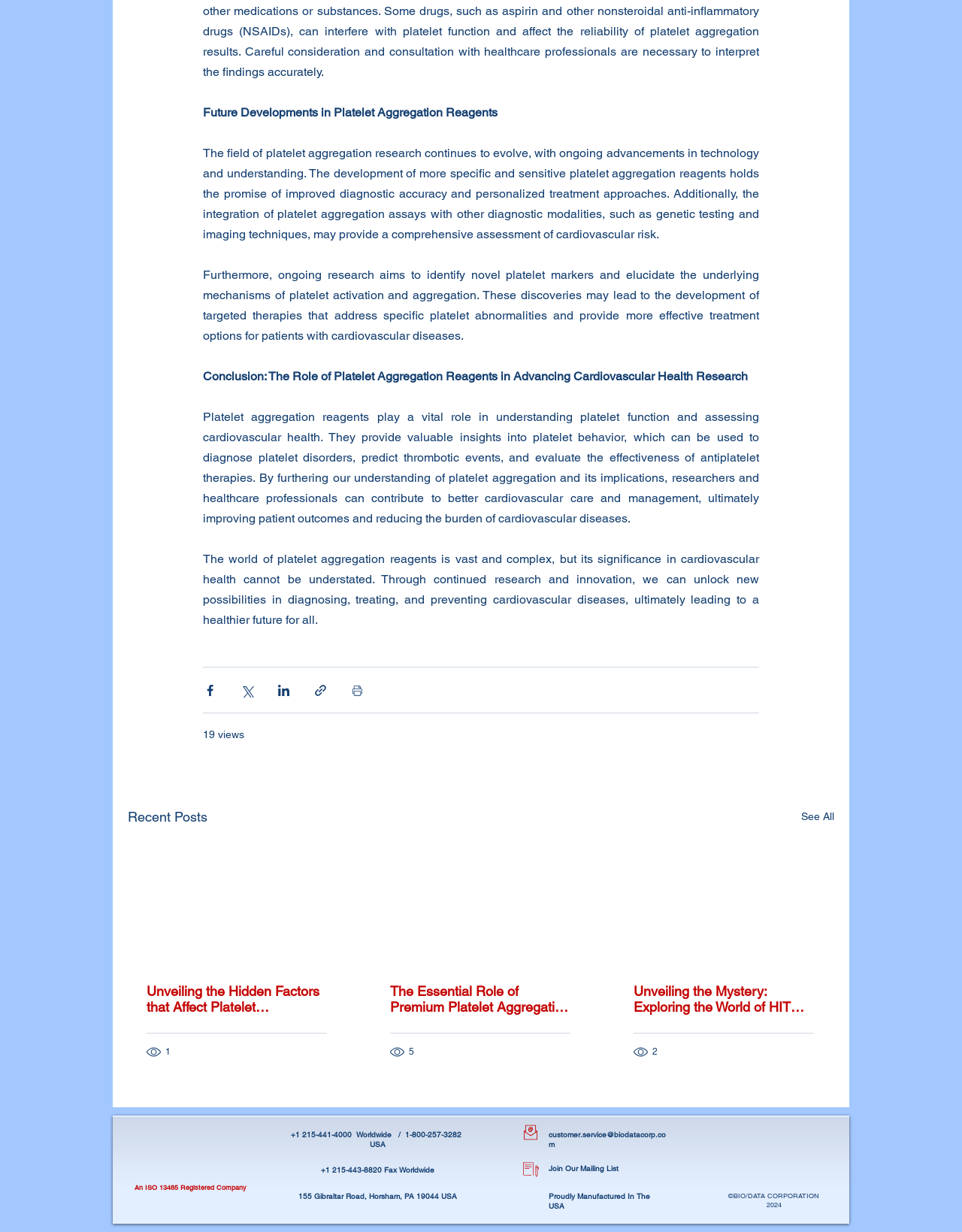Where is Bio/Data Corporation located?
Using the information from the image, provide a comprehensive answer to the question.

The webpage provides contact information for Bio/Data Corporation, including its address, which is 155 Gibraltar Road, Horsham, PA 19044 USA.